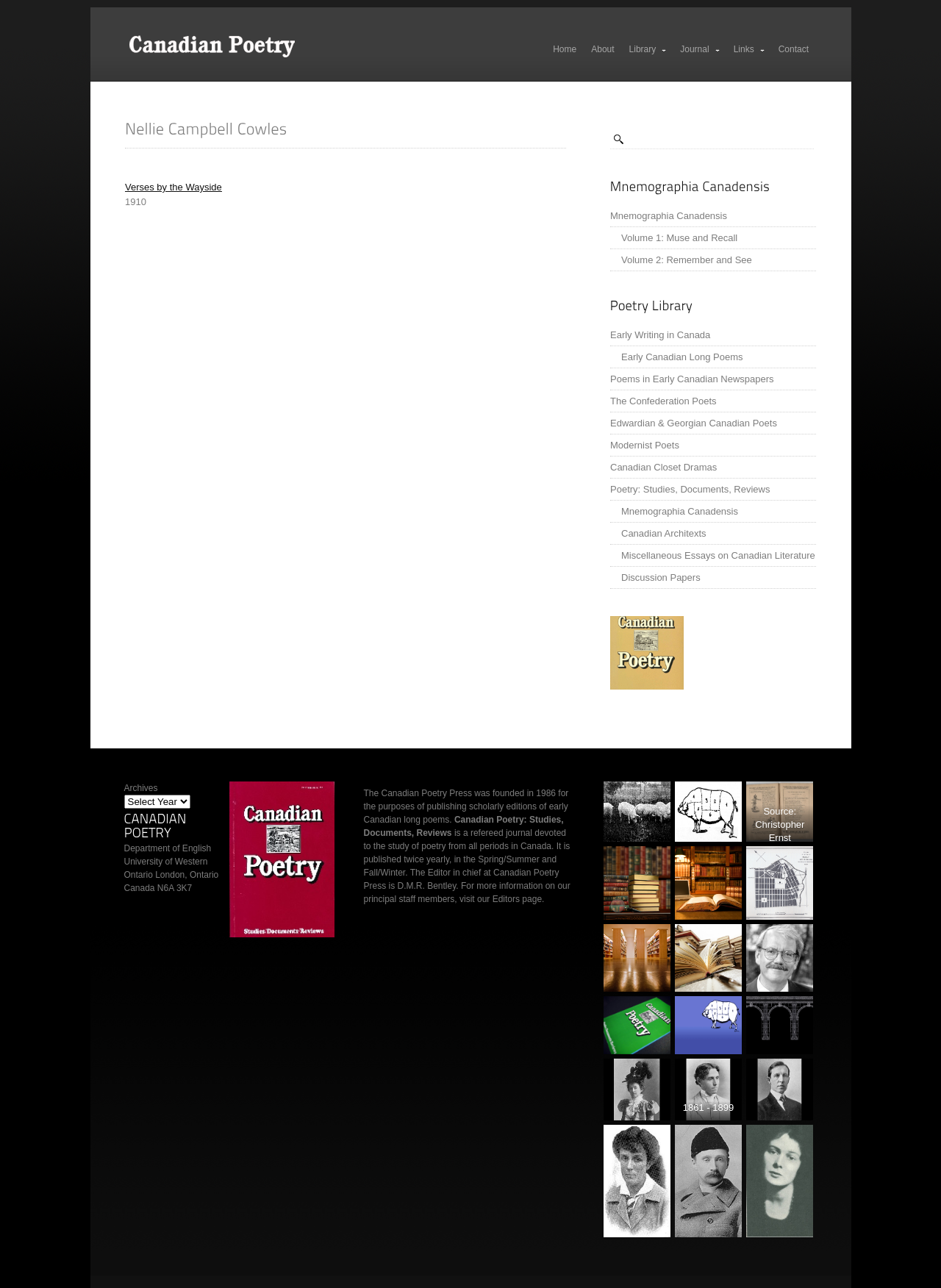Please find the bounding box for the UI element described by: "Mnemographia Canadensis".

[0.648, 0.388, 0.867, 0.406]